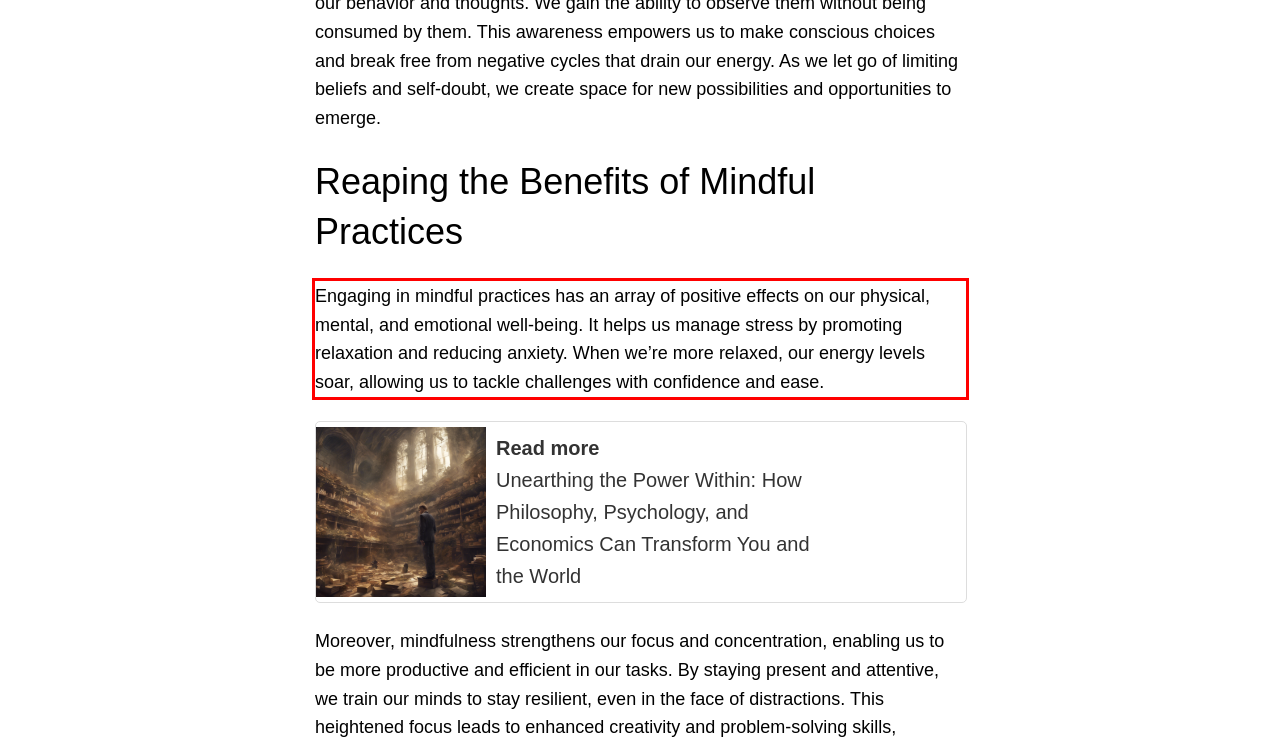Analyze the red bounding box in the provided webpage screenshot and generate the text content contained within.

Engaging in mindful practices has an array of positive effects on our physical, mental, and emotional well-being. It helps us manage stress by promoting relaxation and reducing anxiety. When we’re more relaxed, our energy levels soar, allowing us to tackle challenges with confidence and ease.